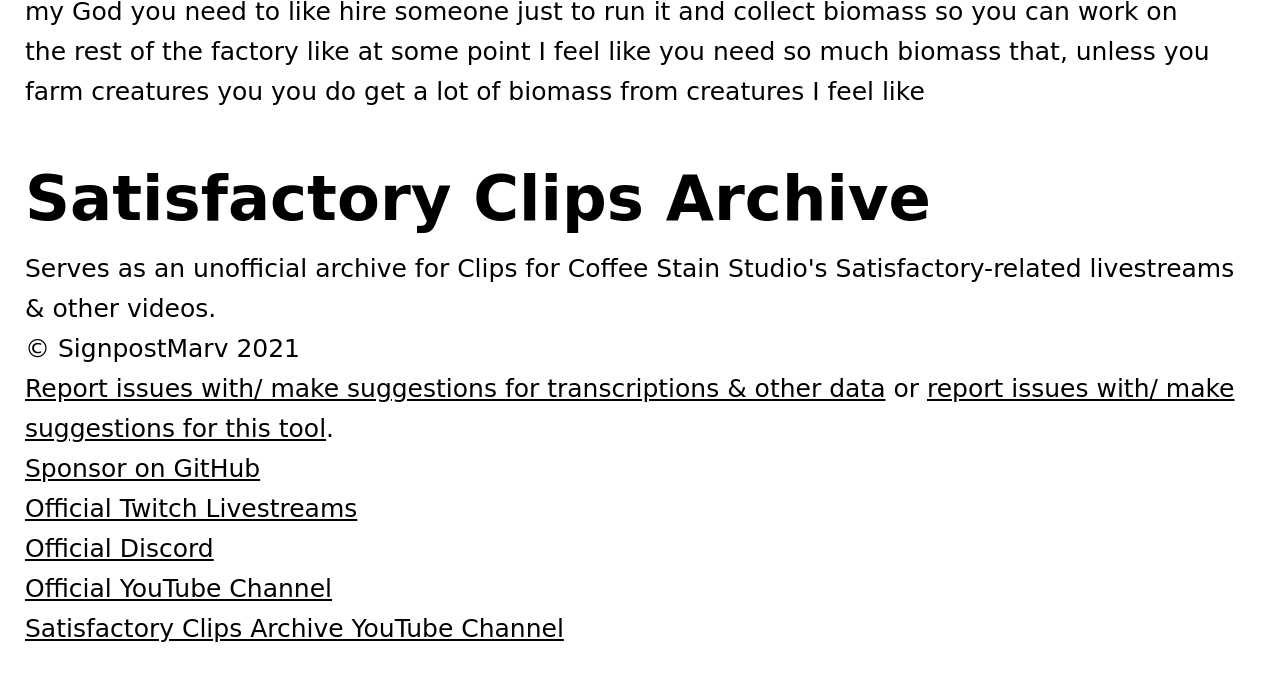Answer the question using only a single word or phrase: 
What is the separator between the two report links?

or